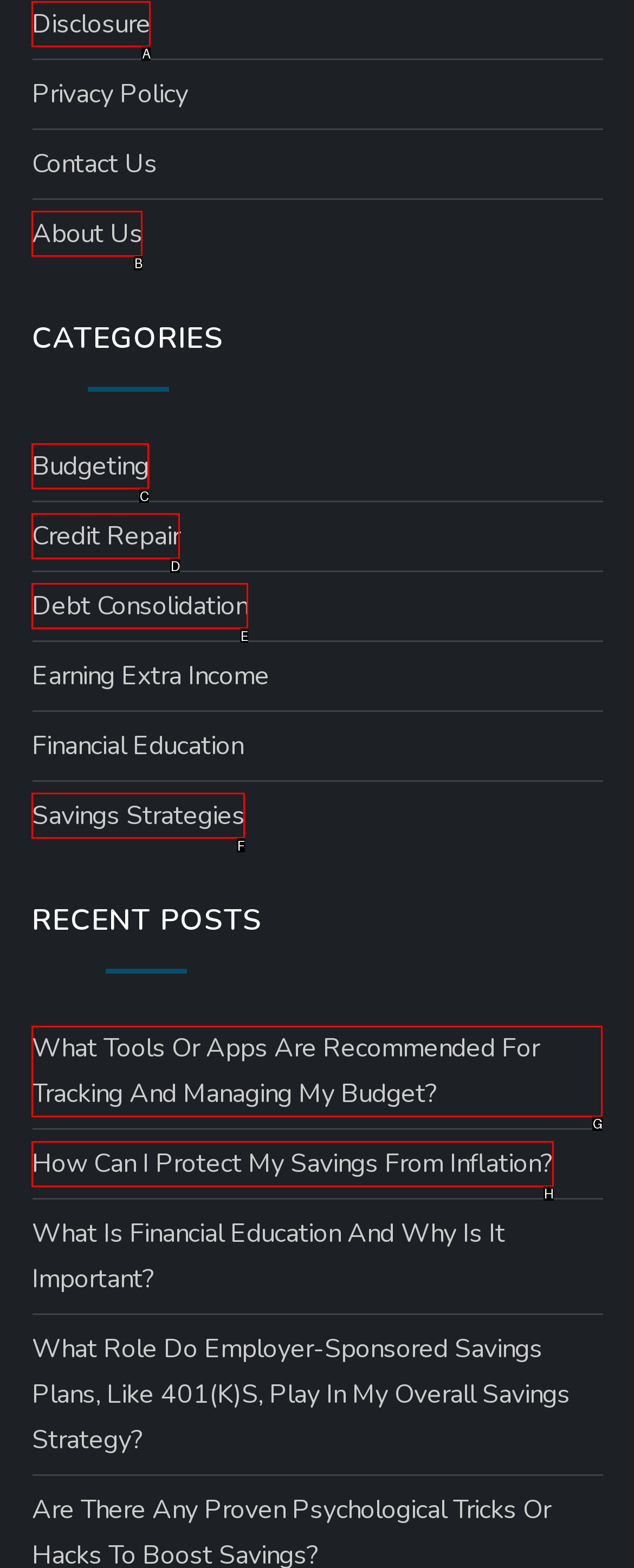Determine which HTML element matches the given description: Budgeting. Provide the corresponding option's letter directly.

C